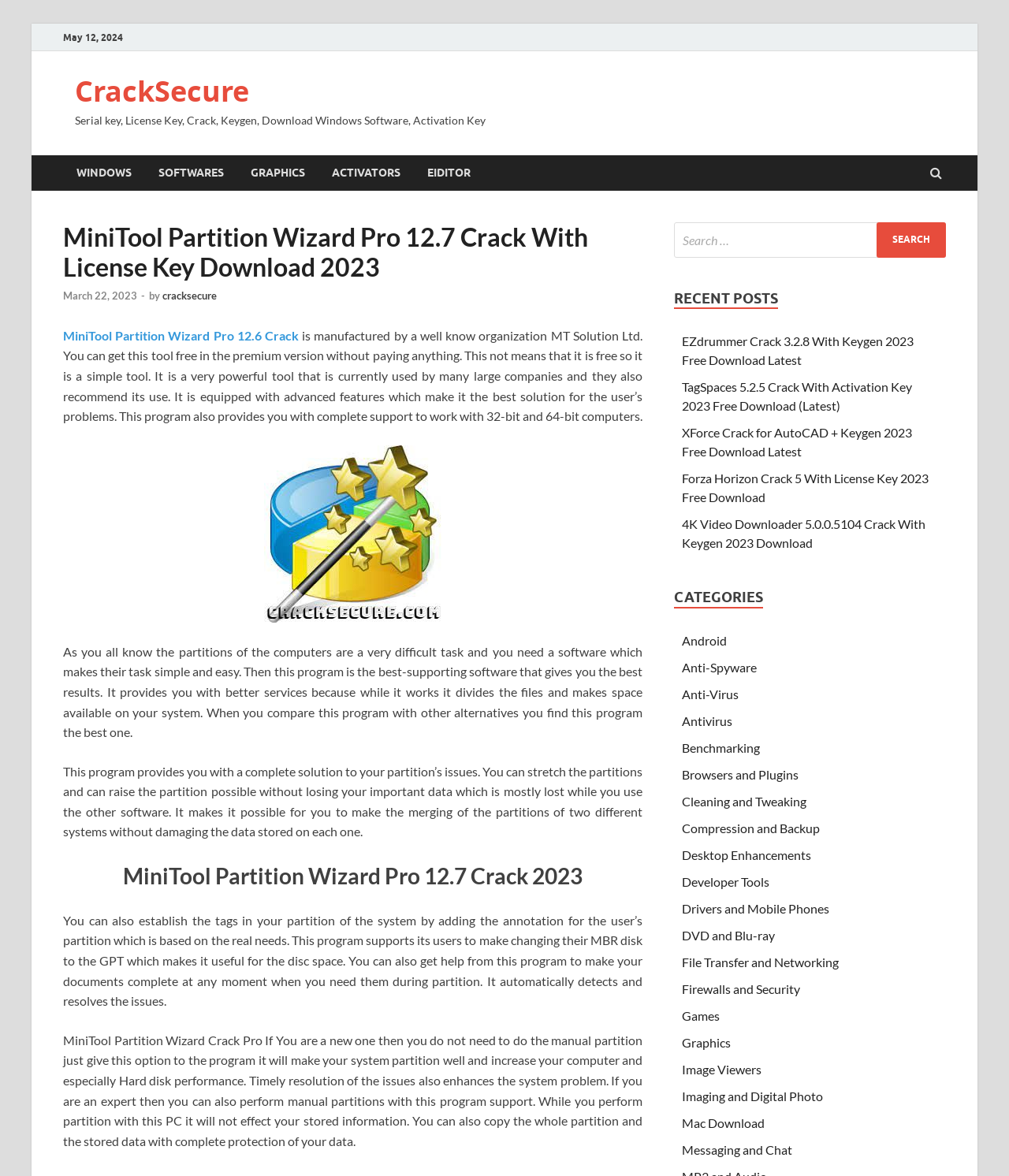Predict the bounding box coordinates for the UI element described as: "Anti-Spyware". The coordinates should be four float numbers between 0 and 1, presented as [left, top, right, bottom].

[0.676, 0.561, 0.75, 0.573]